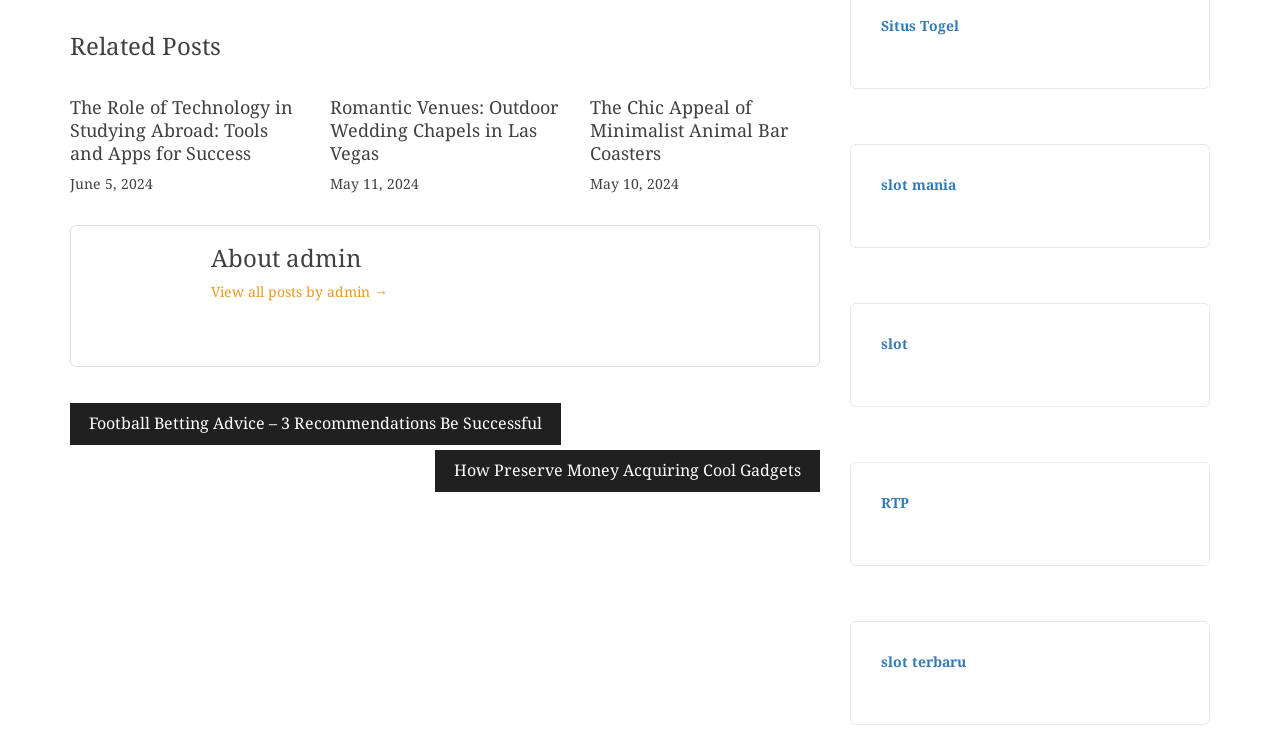Please indicate the bounding box coordinates of the element's region to be clicked to achieve the instruction: "Check the post about minimalist animal bar coasters". Provide the coordinates as four float numbers between 0 and 1, i.e., [left, top, right, bottom].

[0.461, 0.128, 0.616, 0.219]